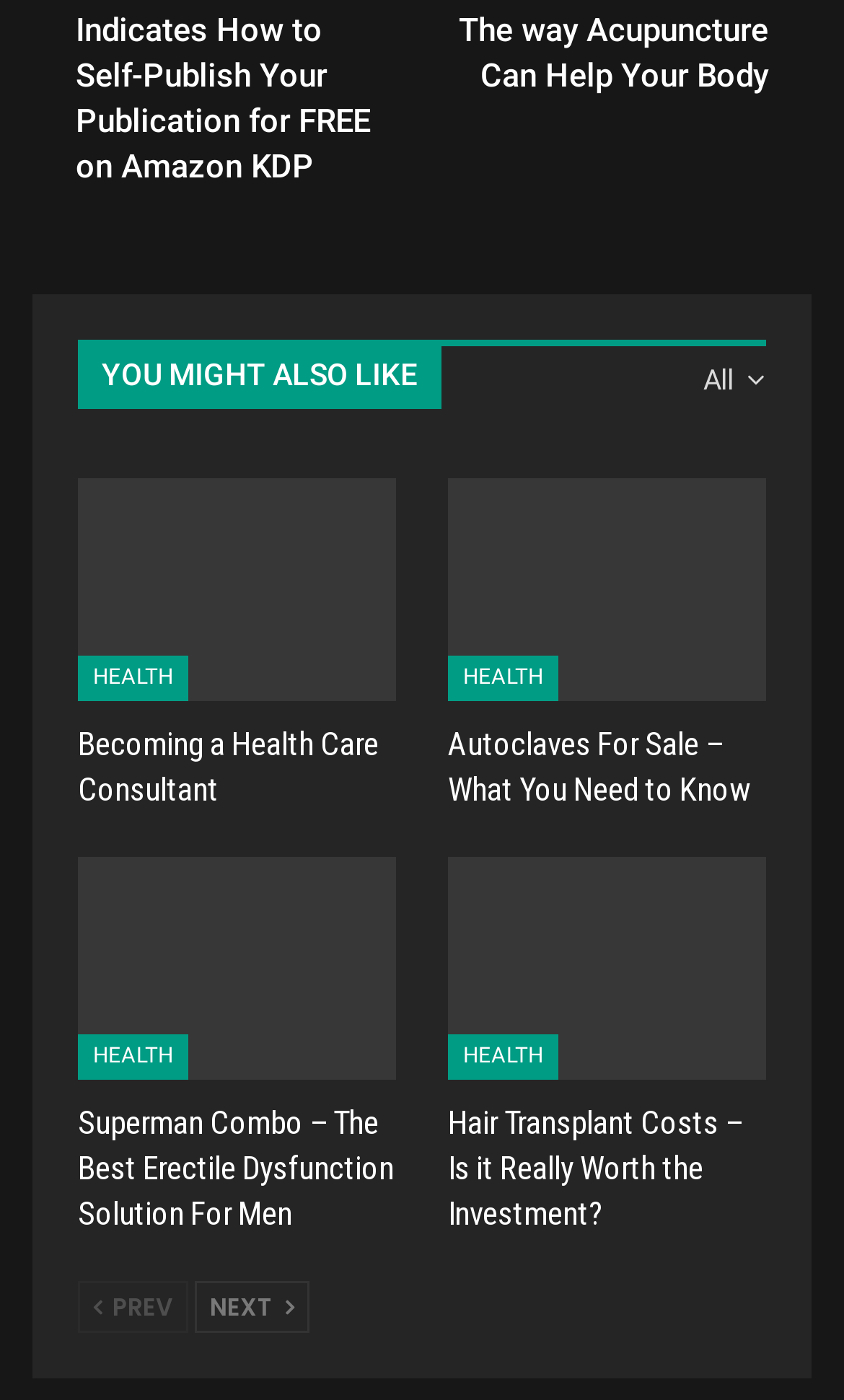Please determine the bounding box coordinates of the section I need to click to accomplish this instruction: "Visit the Columns page".

None